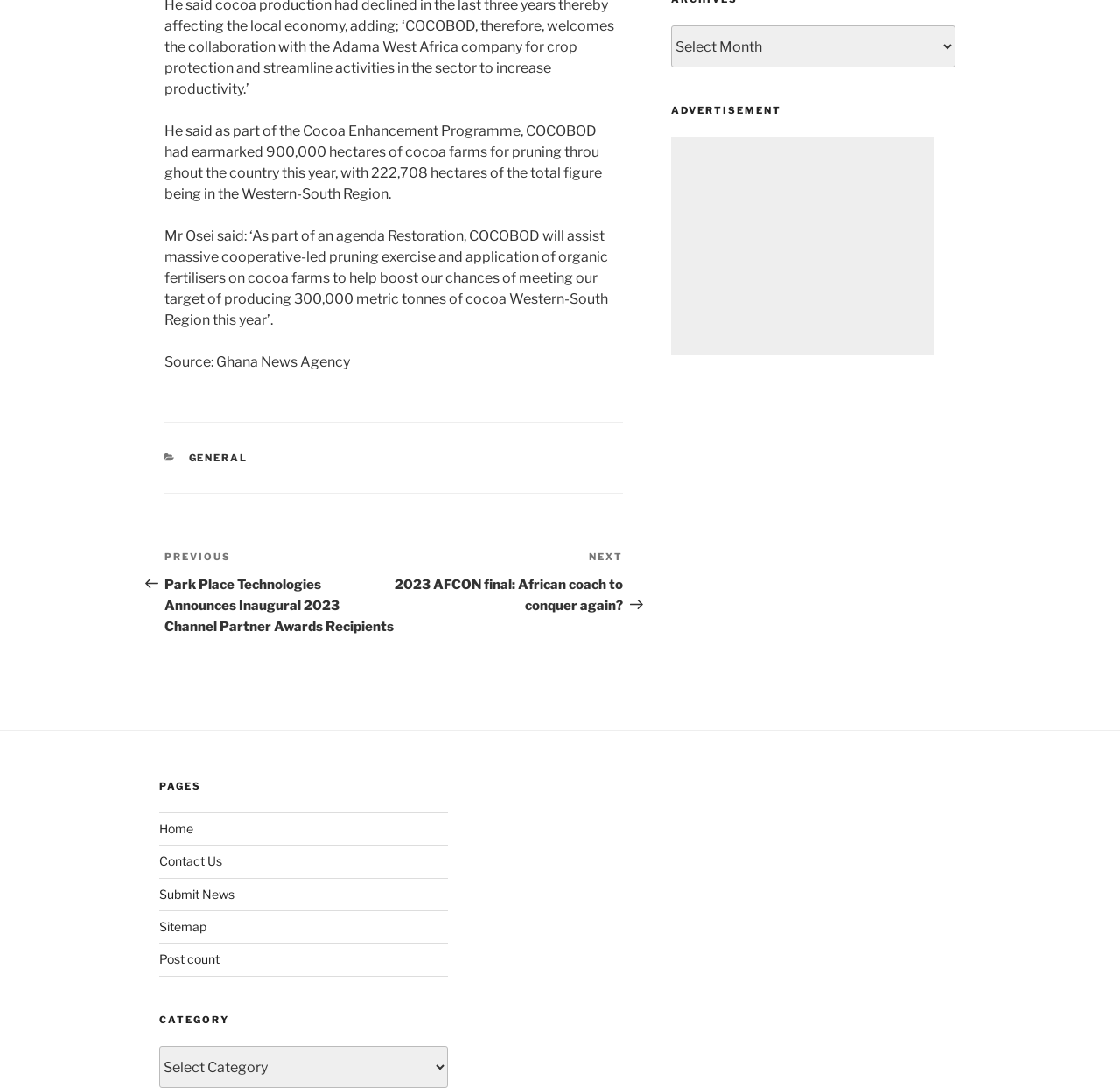Find the bounding box coordinates of the element I should click to carry out the following instruction: "go to previous post".

[0.147, 0.505, 0.352, 0.583]